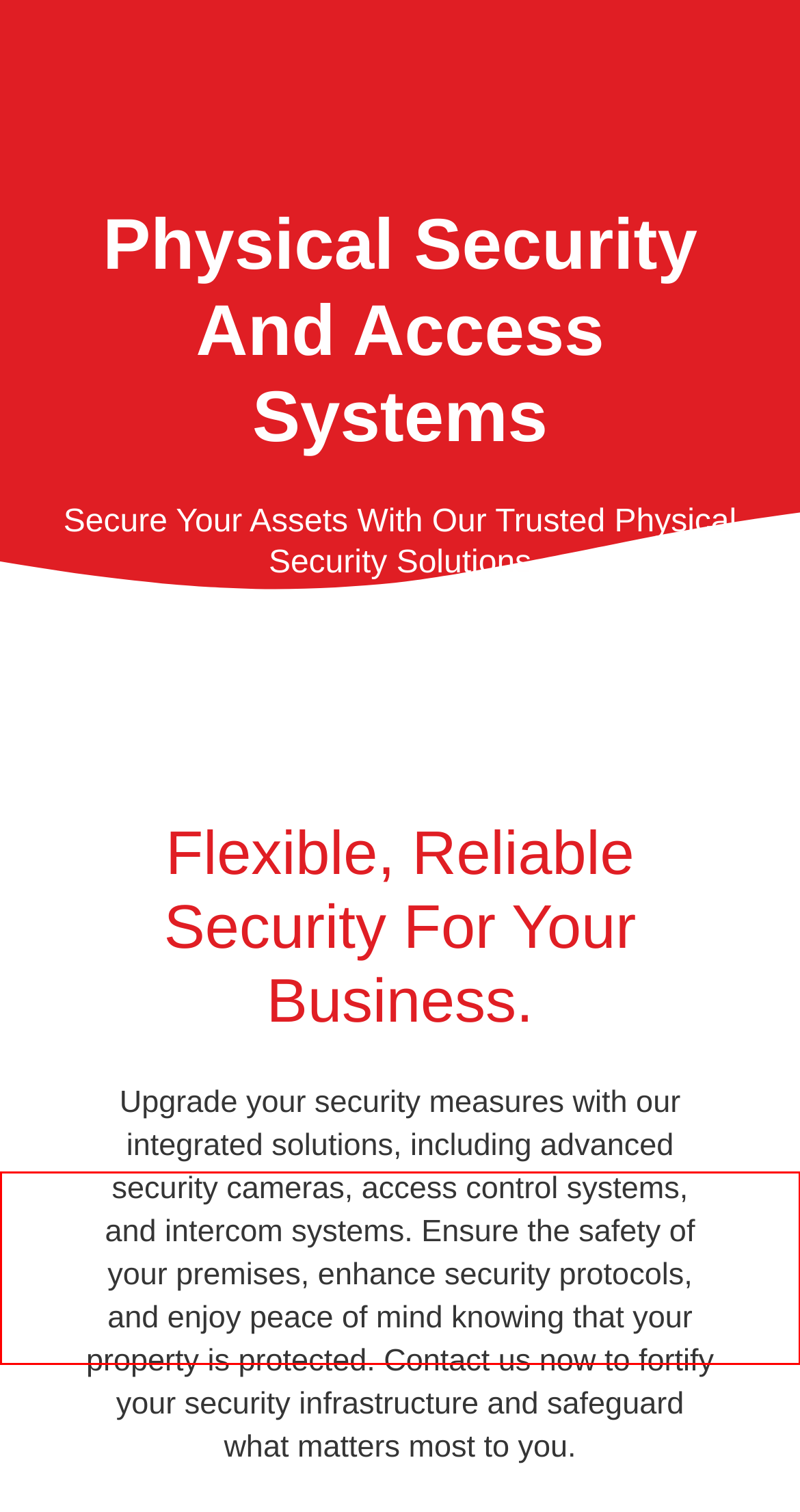You have a screenshot of a webpage with a red bounding box. Use OCR to generate the text contained within this red rectangle.

This page requires cookies to be enabled in your browser settings. Please check this setting and enable cookies (if disabled)